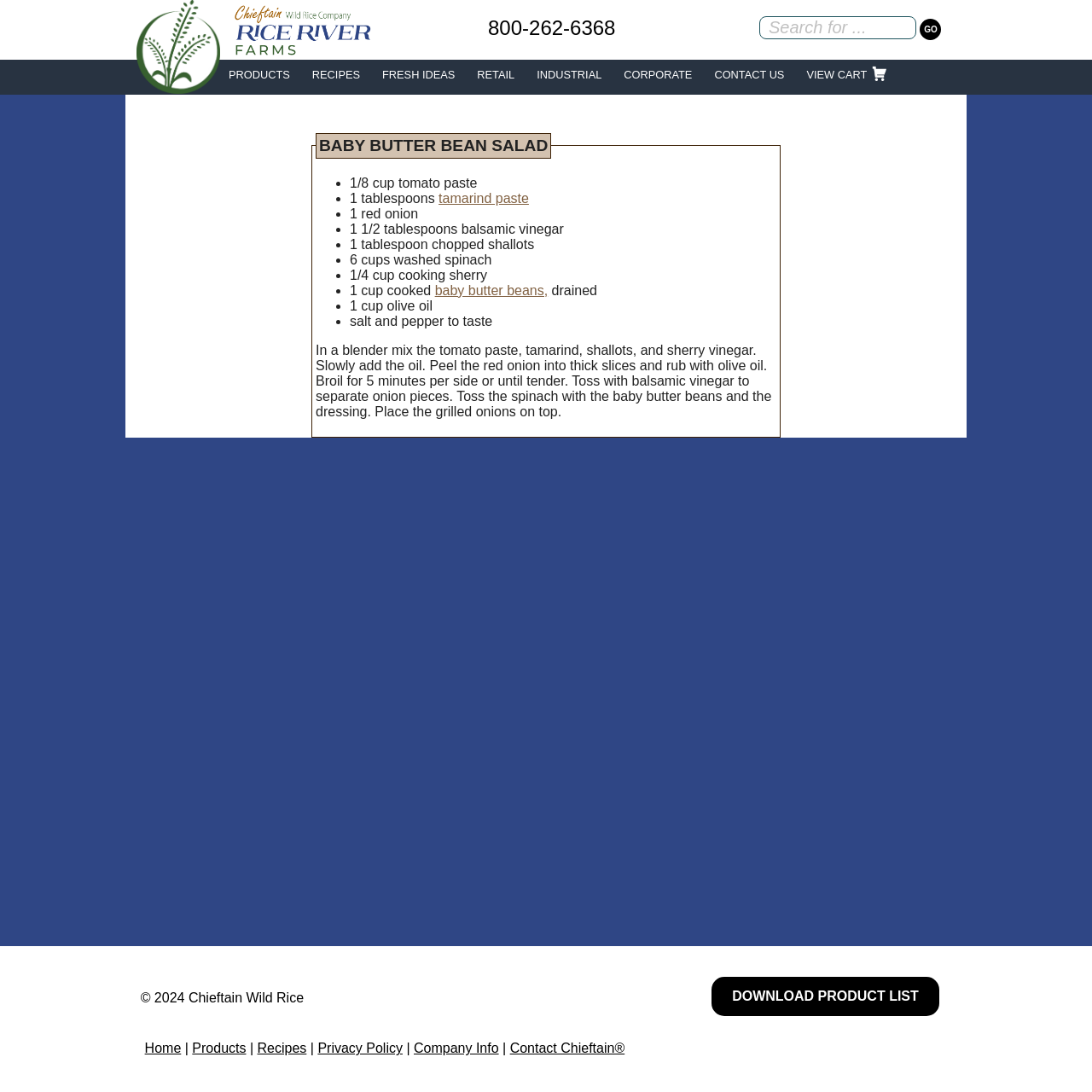Analyze and describe the webpage in a detailed narrative.

The webpage is about a recipe for Baby Butter Bean Salad. At the top left corner, there are two images that serve as links to return to the Chieftain Wild Rice Home Page. Below these images, there is a phone number "800-262-6368" and a search bar with a "GO" button. 

On the top navigation menu, there are several links to different sections of the website, including "PRODUCTS", "RECIPES", "FRESH IDEAS", "RETAIL", "INDUSTRIAL", "CORPORATE", "CONTACT US", and "VIEW CART". 

The main content of the webpage is a recipe for Baby Butter Bean Salad, which includes a list of ingredients and instructions. The ingredients are listed in bullet points, with each item on a new line. The instructions are provided in a paragraph below the ingredients list. 

At the bottom of the webpage, there is a copyright notice "© 2024 Chieftain Wild Rice" and a link to "DOWNLOAD PRODUCT LIST". There is also a secondary navigation menu with links to "Home", "Products", "Recipes", "Privacy Policy", "Company Info", and "Contact Chieftain®".